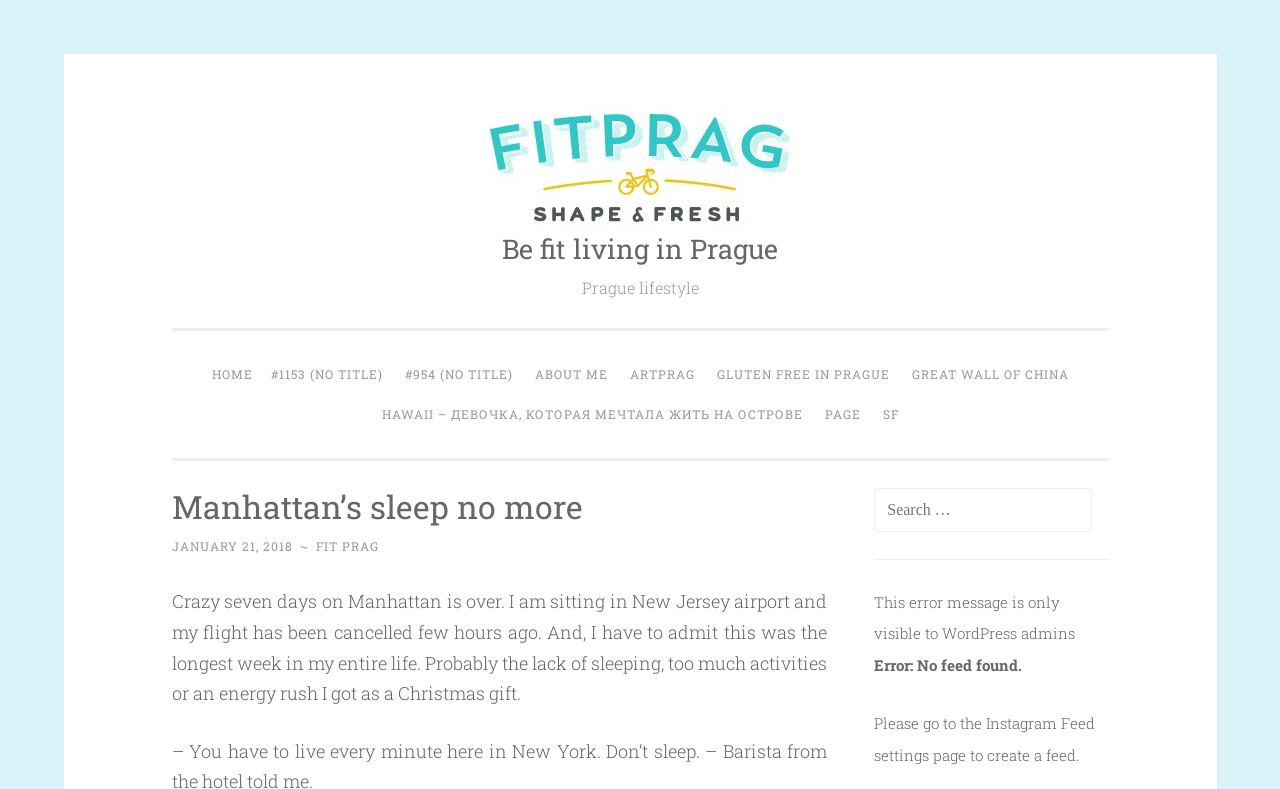Please identify the bounding box coordinates for the region that you need to click to follow this instruction: "Search for something".

[0.683, 0.619, 0.853, 0.674]